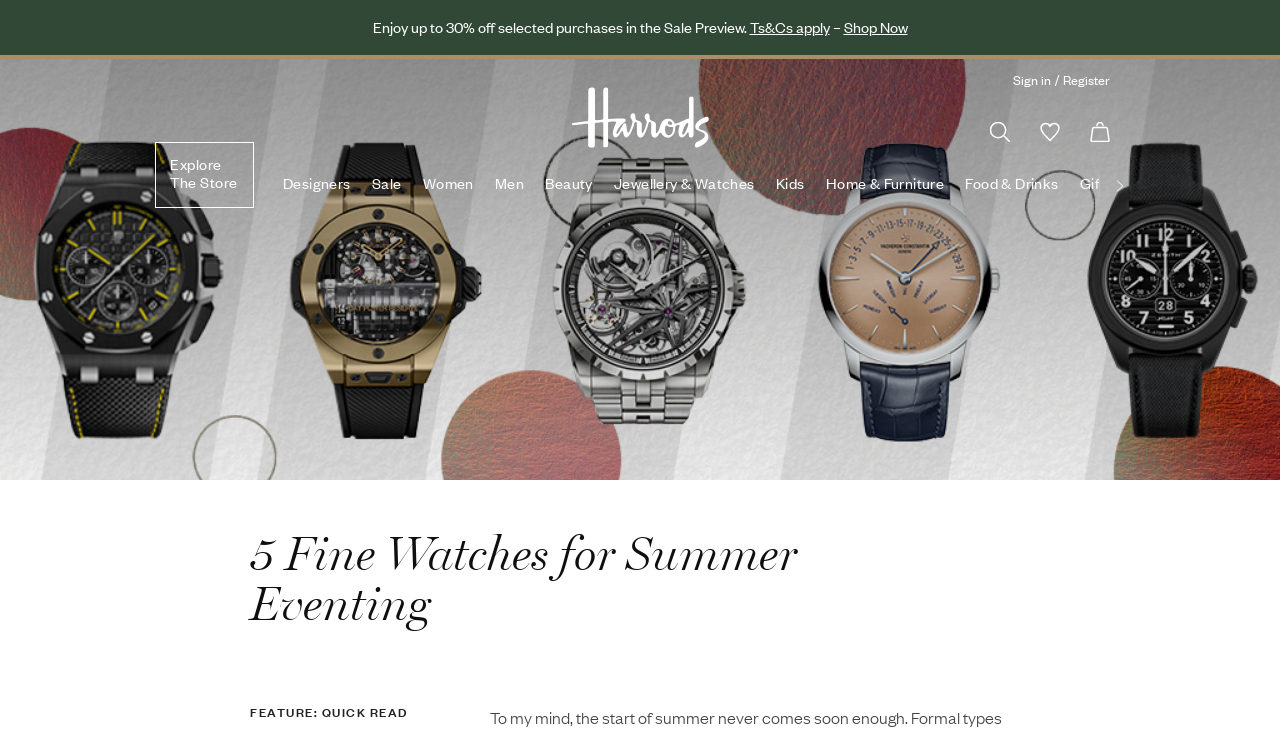Please identify the bounding box coordinates of the element I need to click to follow this instruction: "View more items".

[0.859, 0.226, 0.891, 0.281]